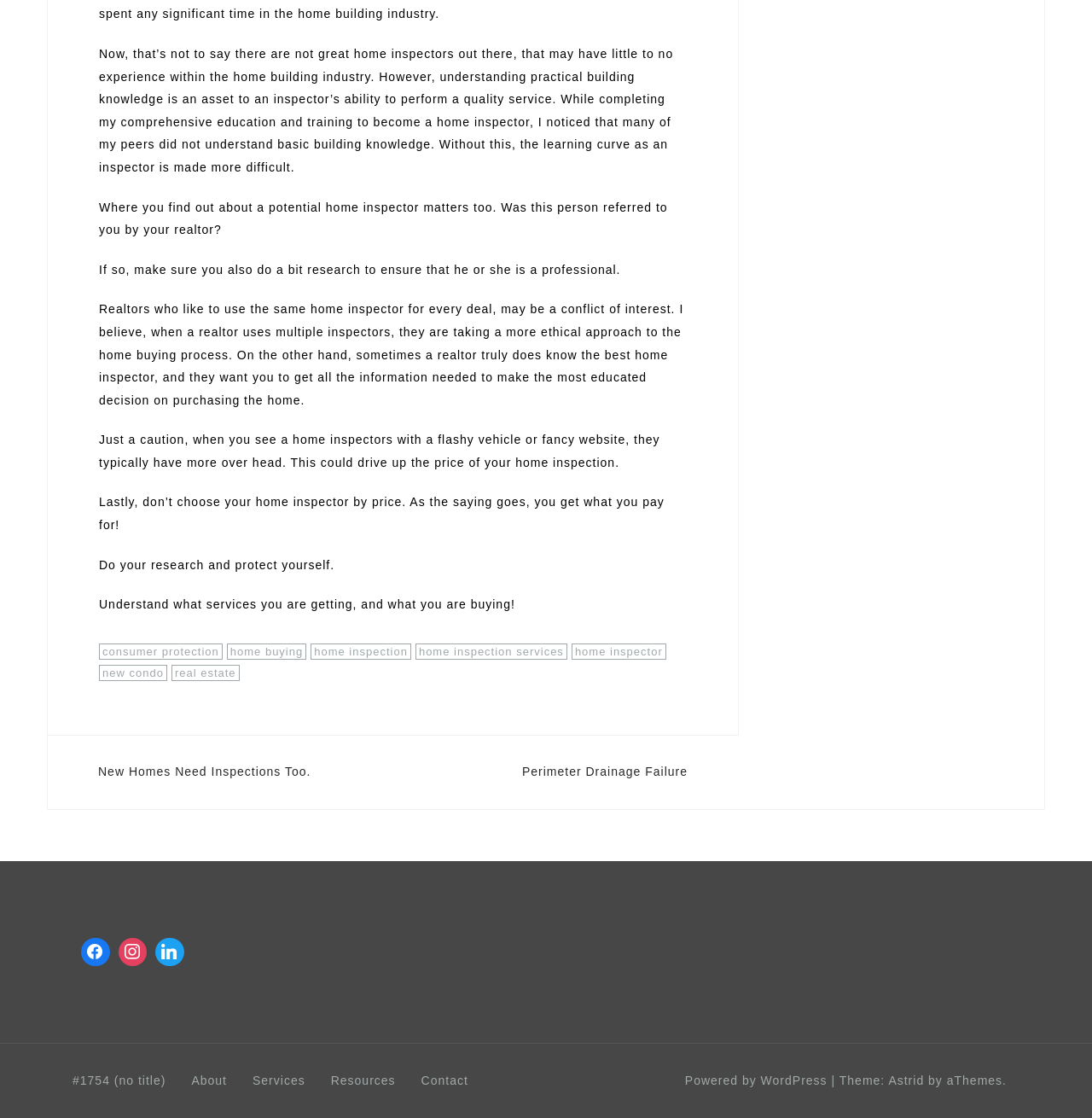Bounding box coordinates should be in the format (top-left x, top-left y, bottom-right x, bottom-right y) and all values should be floating point numbers between 0 and 1. Determine the bounding box coordinate for the UI element described as: title="Linkedin"

[0.138, 0.835, 0.172, 0.868]